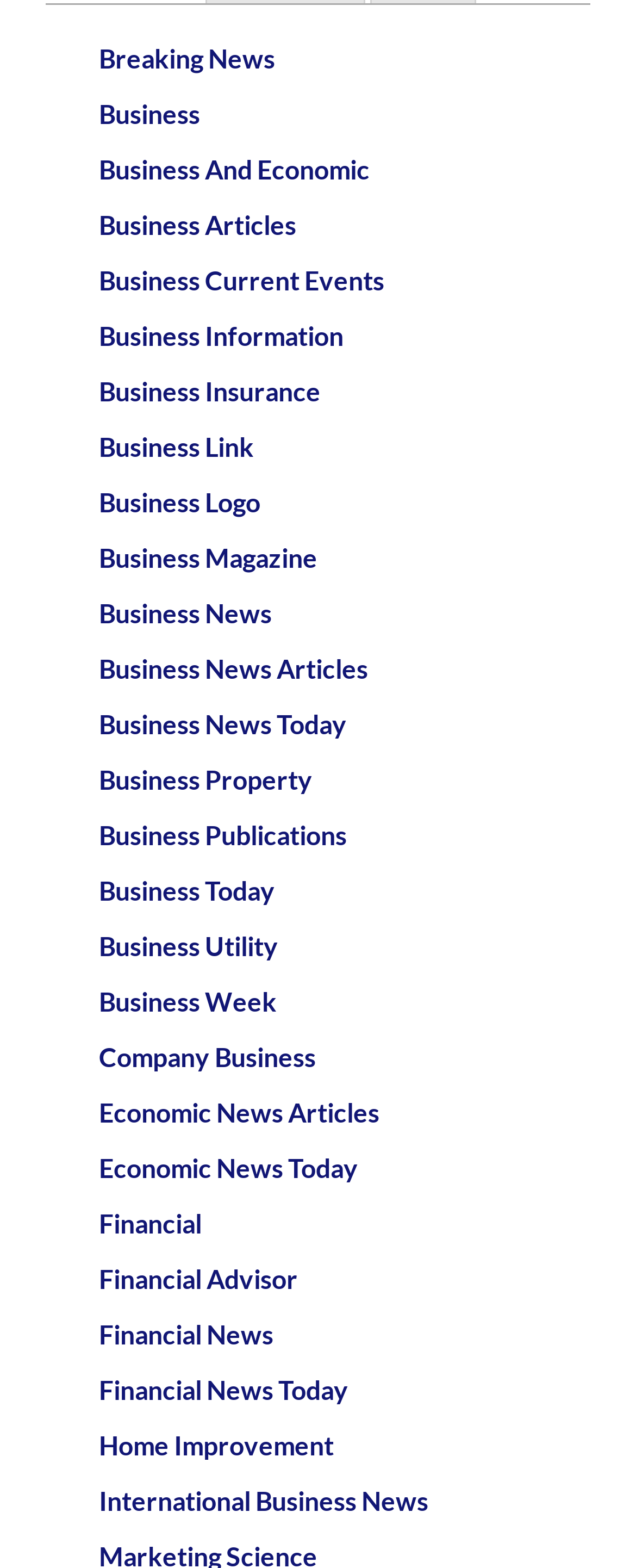Answer the following query with a single word or phrase:
Are there any links related to home improvement?

Yes